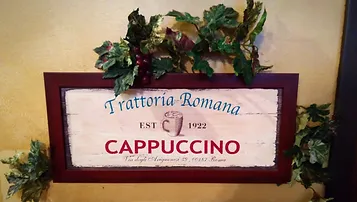What is used to enhance the aesthetic appeal of the sign?
Please craft a detailed and exhaustive response to the question.

The caption states that the sign is elegantly adorned with green leaves and faux grapes, which enhances its aesthetic appeal and evokes a warm, welcoming atmosphere typical of Italian trattorias.